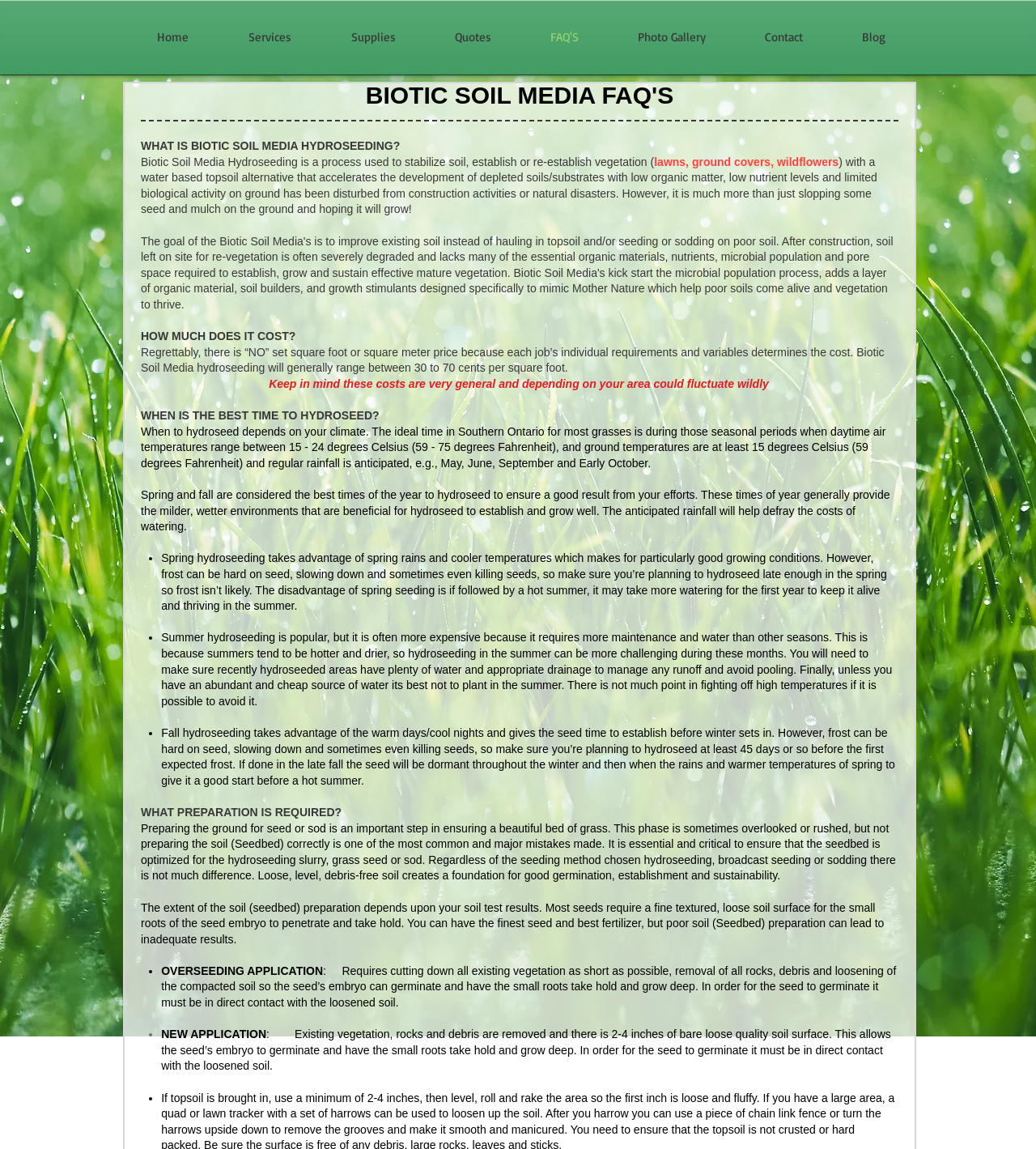What is required for seed or sod preparation?
Answer the question with detailed information derived from the image.

According to the webpage, preparing the ground for seed or sod is an important step in ensuring a beautiful bed of grass. This phase requires loose, level, debris-free soil to create a foundation for good germination, establishment, and sustainability.